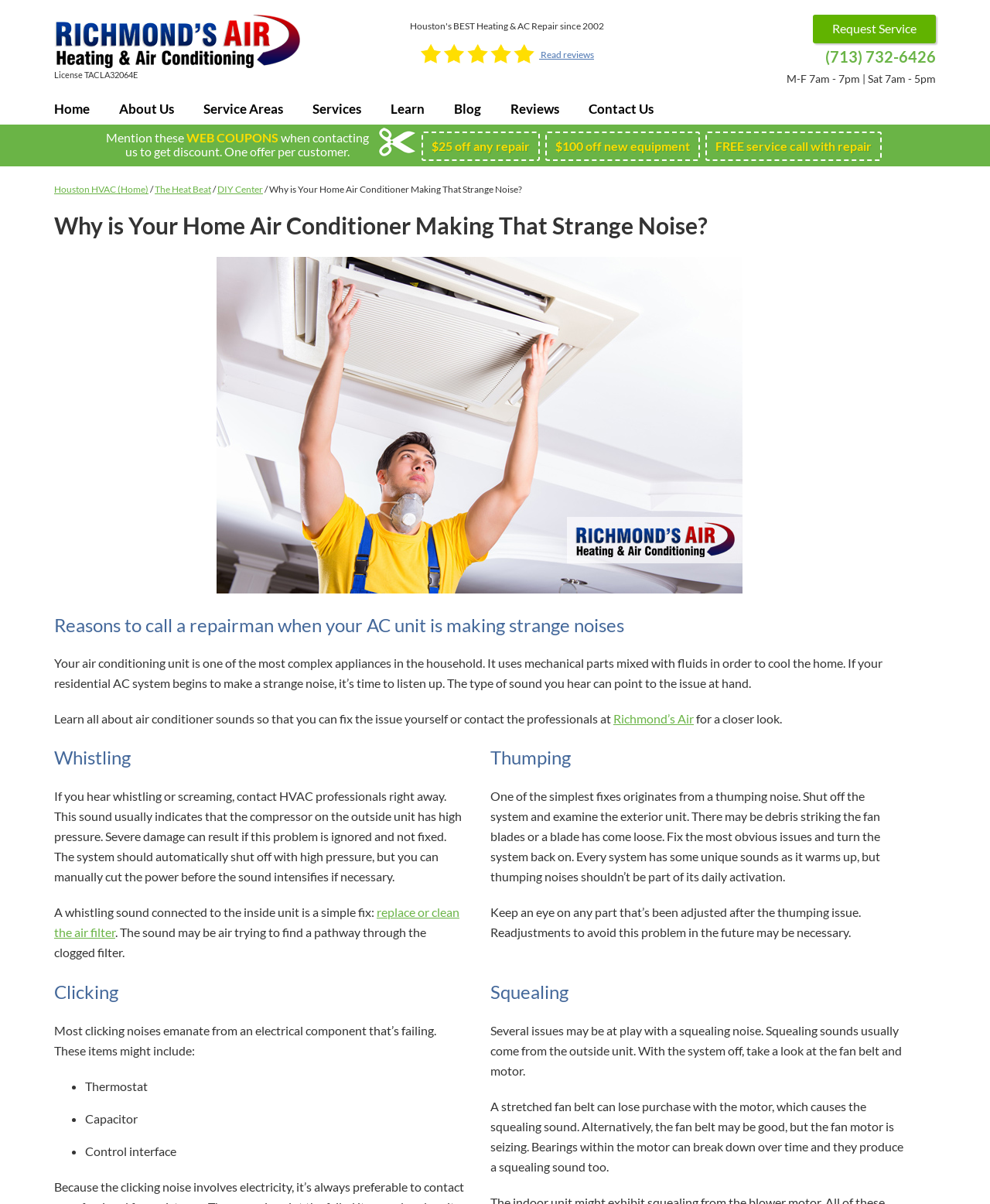Locate the bounding box coordinates of the clickable region necessary to complete the following instruction: "Click the 'Request Service' link". Provide the coordinates in the format of four float numbers between 0 and 1, i.e., [left, top, right, bottom].

[0.821, 0.012, 0.945, 0.036]